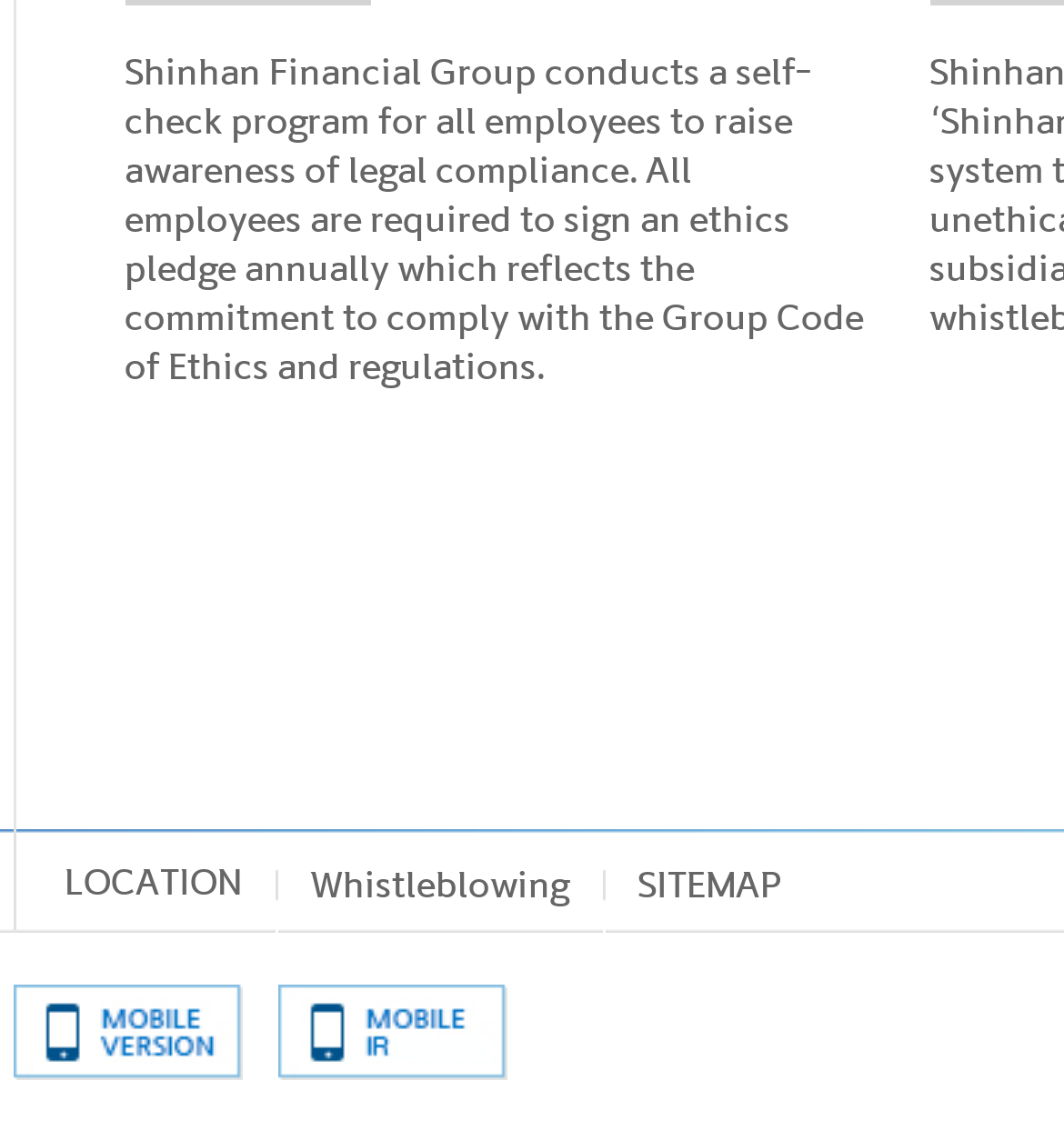What is the purpose of the self-check program?
Look at the screenshot and give a one-word or phrase answer.

Raise awareness of legal compliance